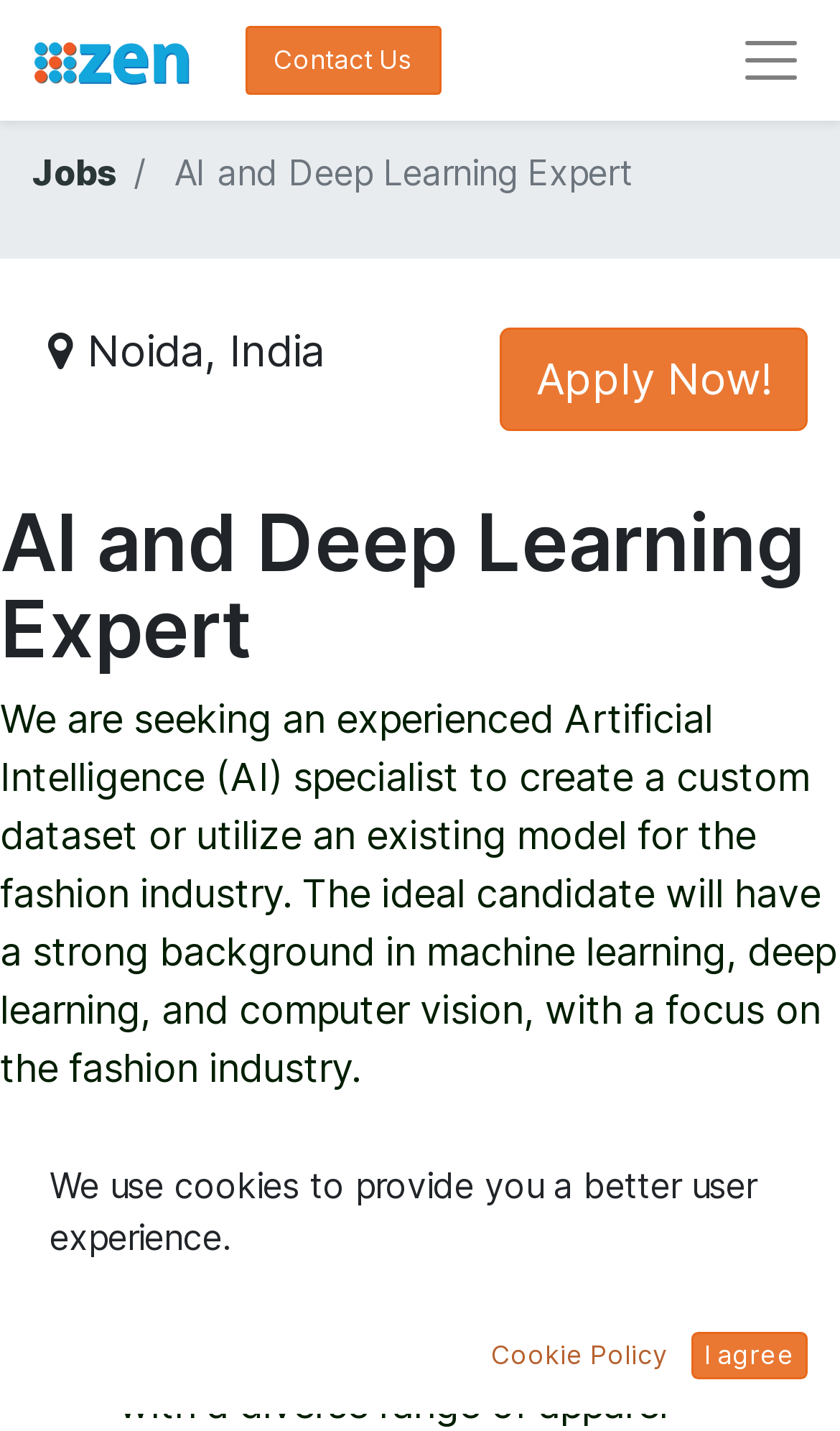What is the focus of the ideal candidate?
Refer to the image and give a detailed answer to the query.

I found the focus of the ideal candidate by reading the job description, where it mentions that the ideal candidate should have a focus on the fashion industry.